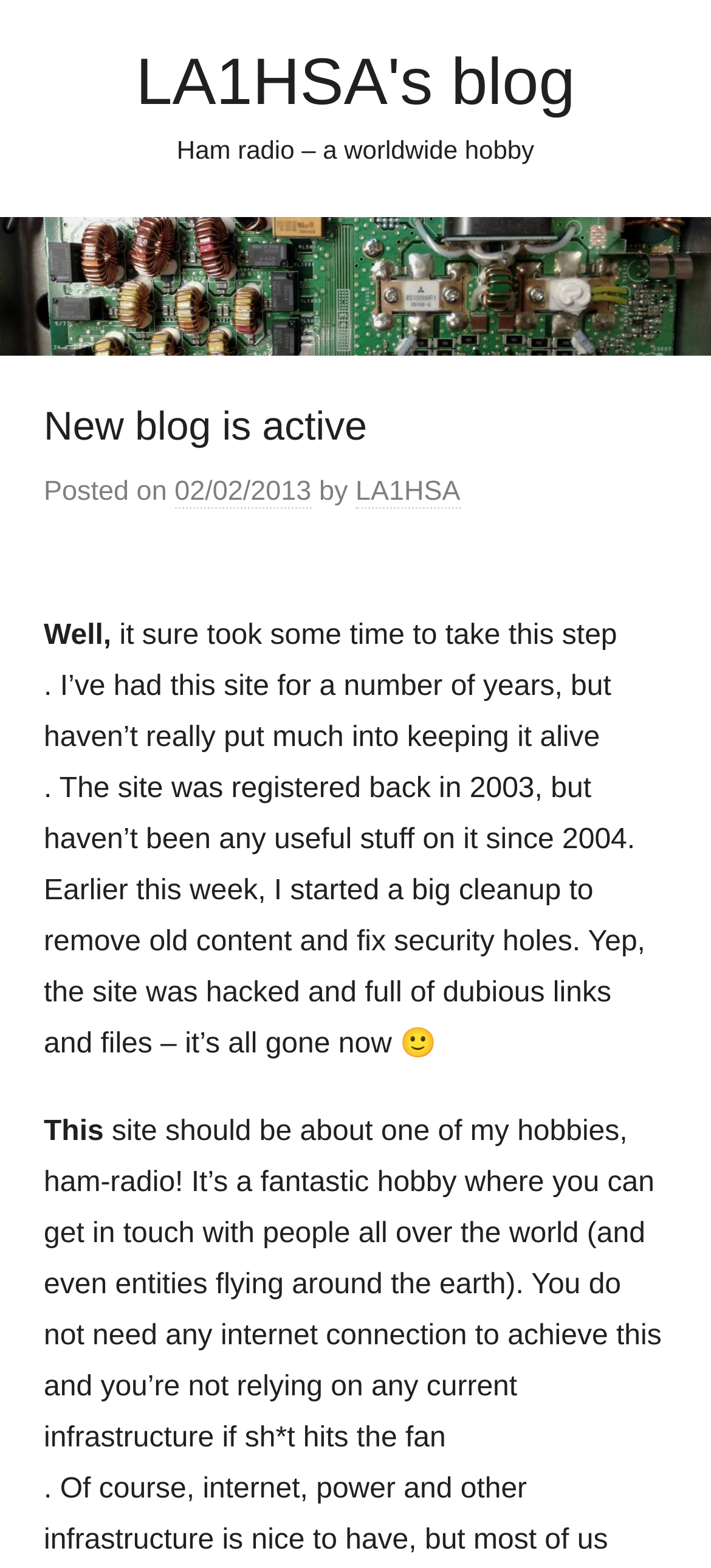Give a detailed account of the webpage's layout and content.

The webpage is a blog titled "New blog is active – LA1HSA's blog". At the top left, there is a "Skip to content" link. Below it, there is a prominent link to "LA1HSA's blog" with a larger font size. To the right of this link, there is a static text "Ham radio – a worldwide hobby". 

Below these elements, there is a header section with a blog post titled "New blog is active". The post is dated "02/02/2013" and is written by "LA1HSA". The blog post content starts with "Well," and continues with a few paragraphs of text describing the author's experience with the site, including a major cleanup to remove old content and fix security holes. The text also mentions the author's hobby, ham radio, and its benefits.

There is an image associated with the blog post, but its content is not described. The image spans the full width of the page and is positioned above the blog post content.